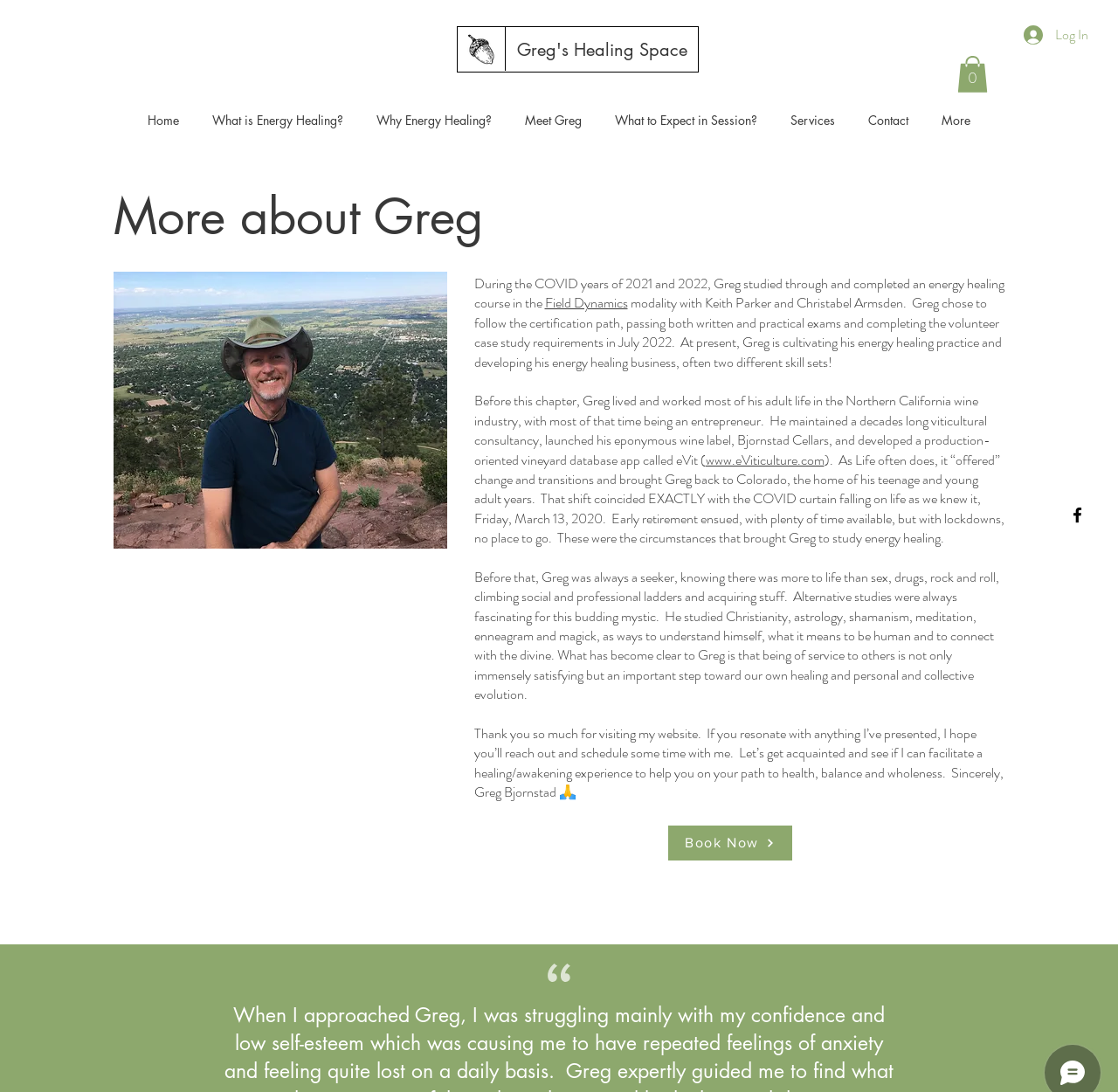Please predict the bounding box coordinates of the element's region where a click is necessary to complete the following instruction: "Check testimonials". The coordinates should be represented by four float numbers between 0 and 1, i.e., [left, top, right, bottom].

[0.0, 0.87, 1.0, 0.886]